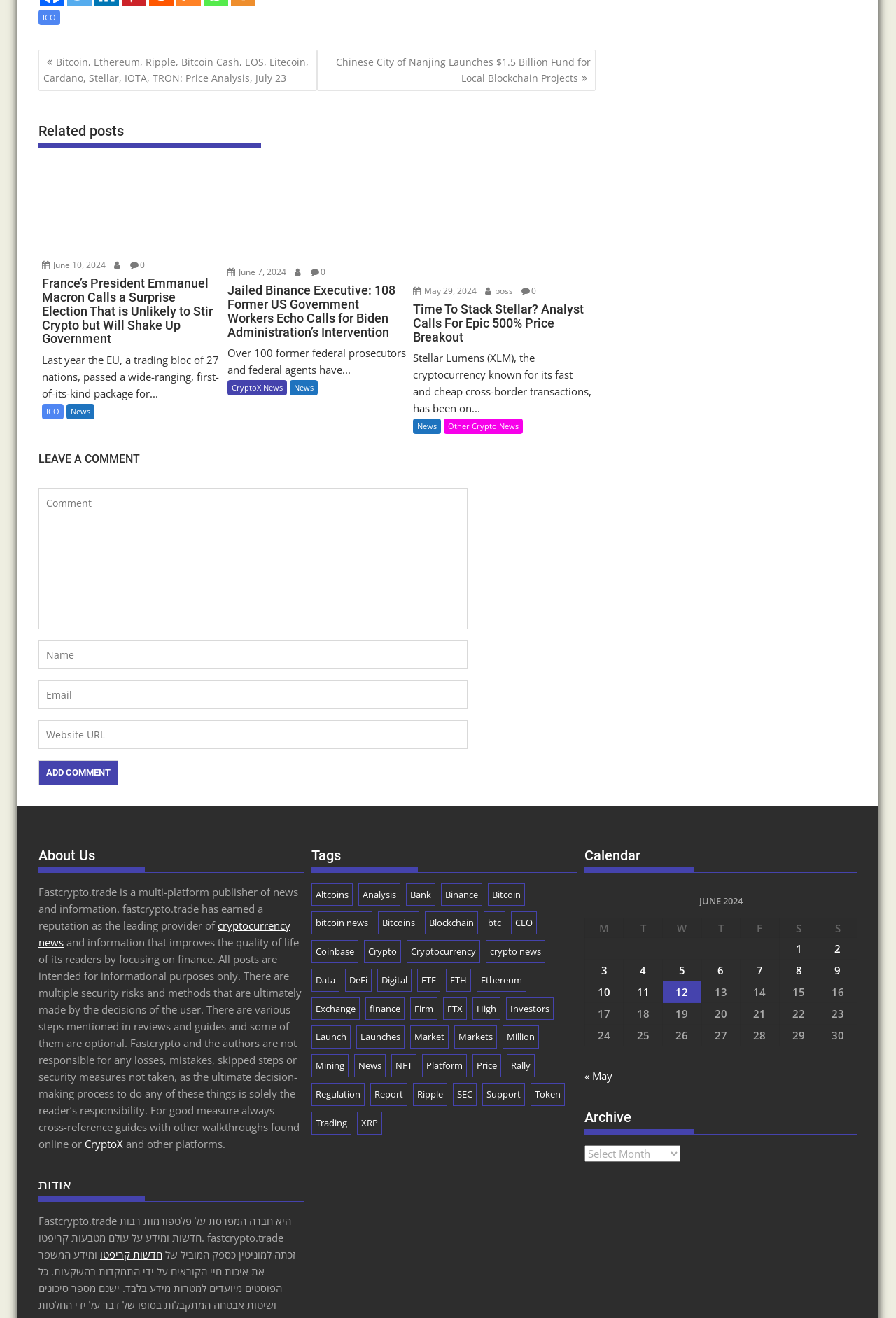Please determine the bounding box coordinates, formatted as (top-left x, top-left y, bottom-right x, bottom-right y), with all values as floating point numbers between 0 and 1. Identify the bounding box of the region described as: News

[0.395, 0.8, 0.43, 0.817]